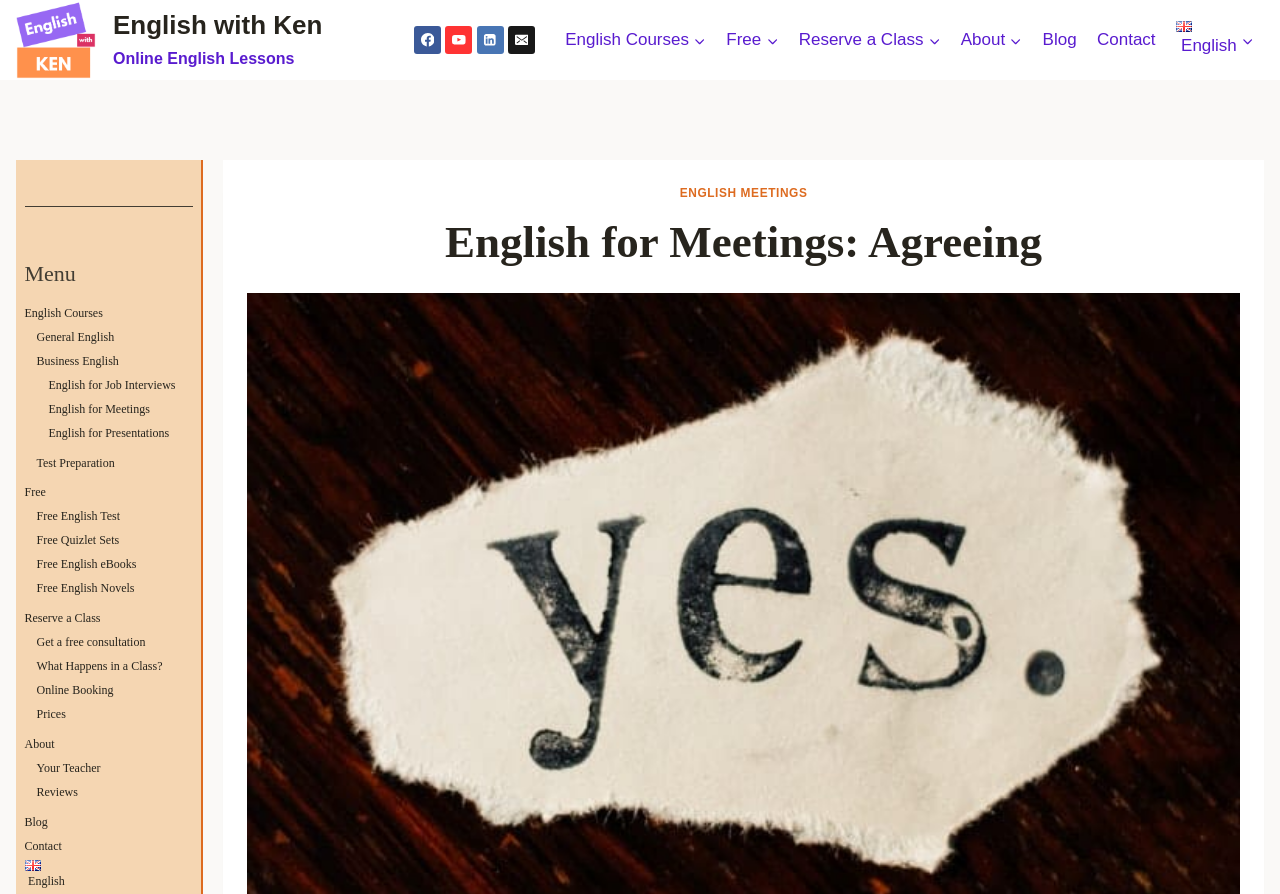Look at the image and give a detailed response to the following question: What type of English lessons are offered on the website?

The type of English lessons offered on the website can be found in the main content area, where there are links for General English, Business English, English for Job Interviews, English for Meetings, and English for Presentations.